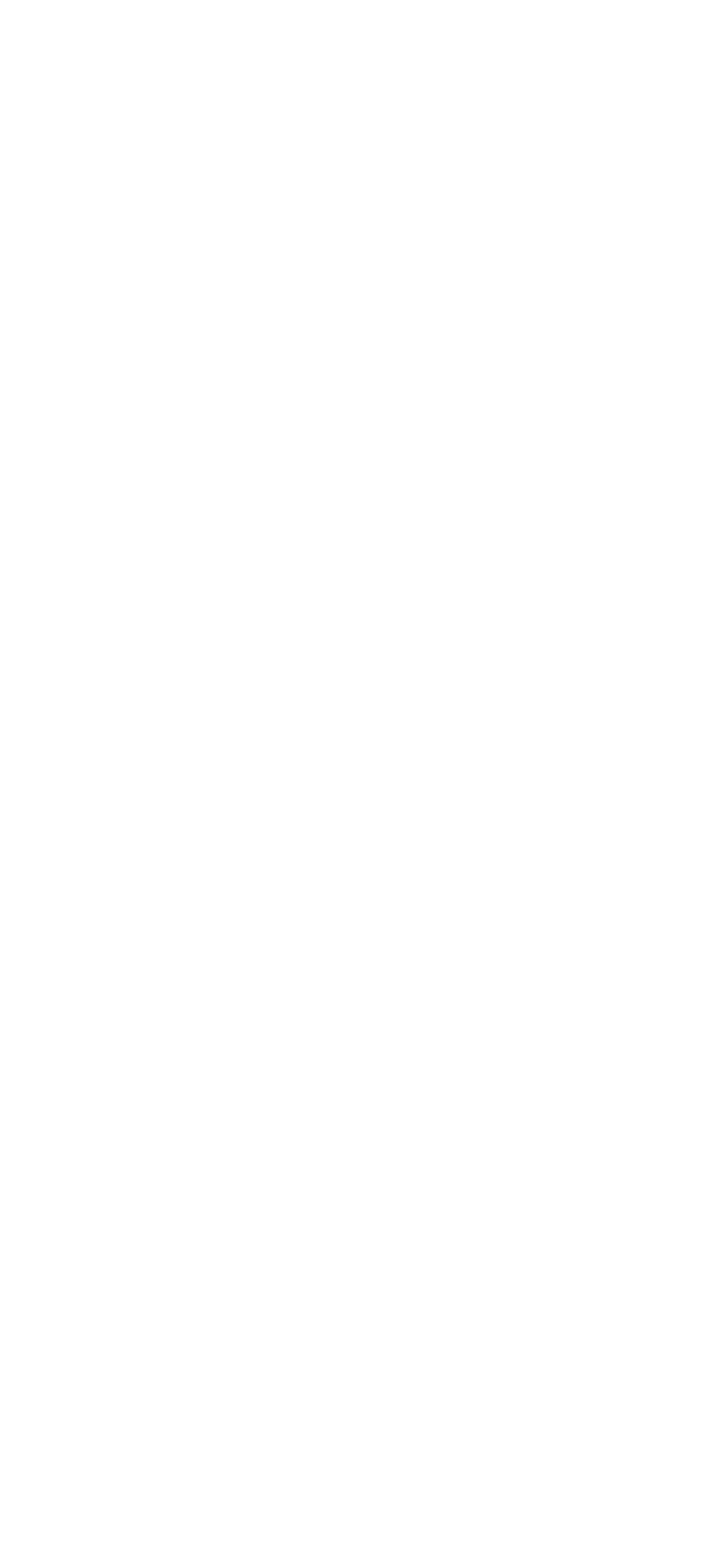Show the bounding box coordinates for the HTML element described as: "Previous".

None